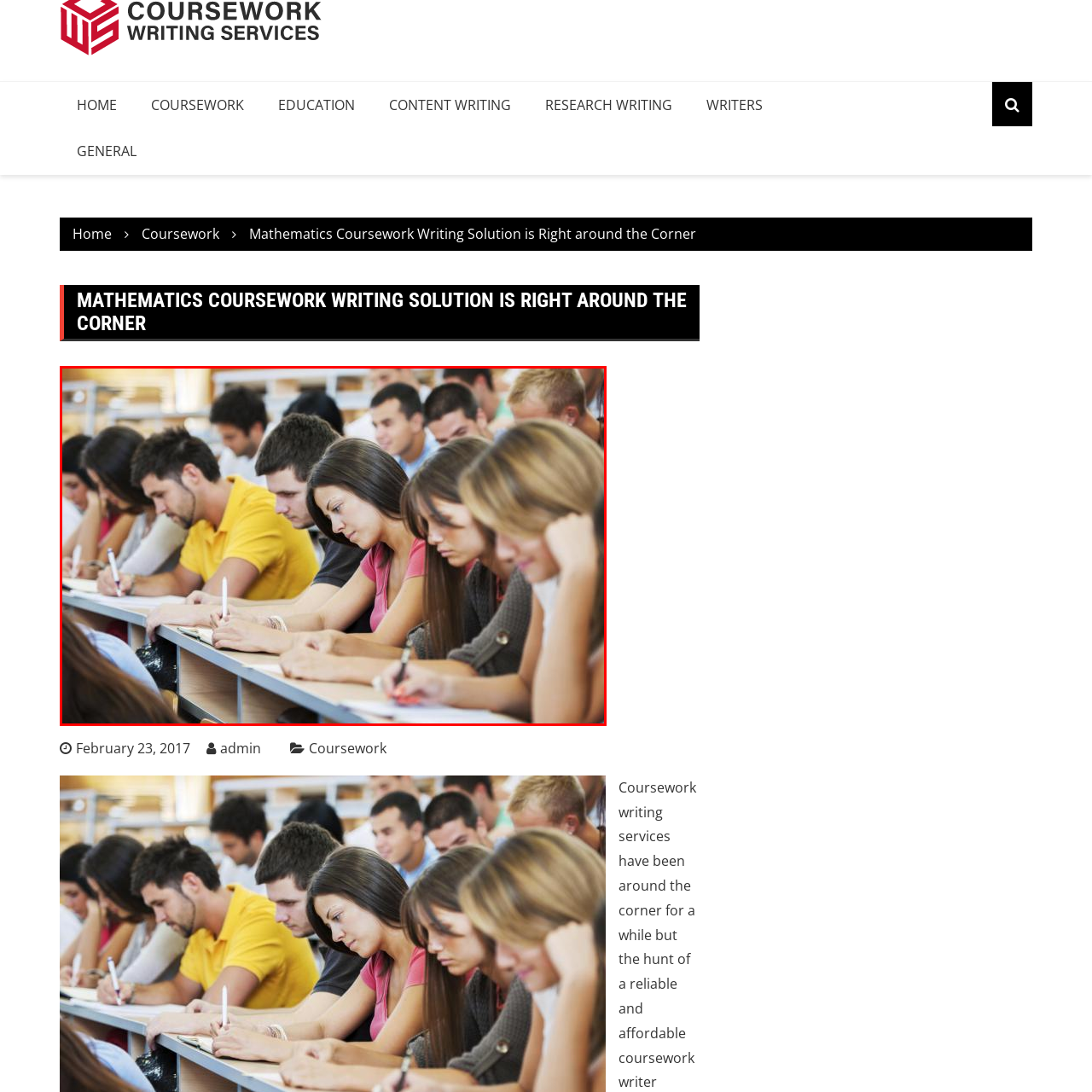Give a thorough and detailed explanation of the image enclosed by the red border.

The image captures a vibrant classroom scene filled with students intently engaged in their studies. A diverse group of young individuals, including both males and females, is seated in rows at desks, focusing on their work. The atmosphere conveys a sense of determination and dedication, as they write notes or complete assignments. In the foreground, a young woman wearing a pink shirt is particularly engrossed in her task, surrounded by classmates who exhibit a mix of concentration and collaboration. This image effectively represents the essence of academic life and the collaborative spirit of learning, aligning well with themes of education and coursework, notably alluding to a focus on "Mathematics Coursework Writing Solutions."